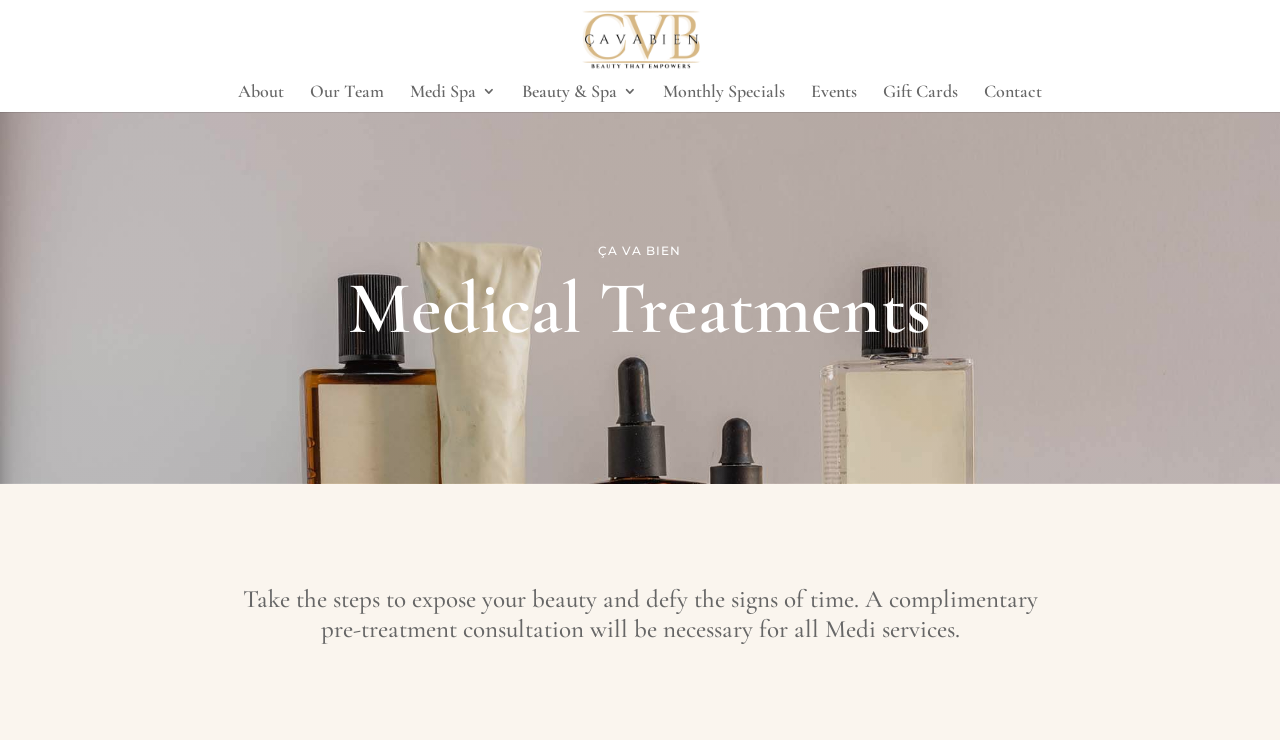Calculate the bounding box coordinates for the UI element based on the following description: "Beauty & Spa". Ensure the coordinates are four float numbers between 0 and 1, i.e., [left, top, right, bottom].

[0.408, 0.114, 0.498, 0.151]